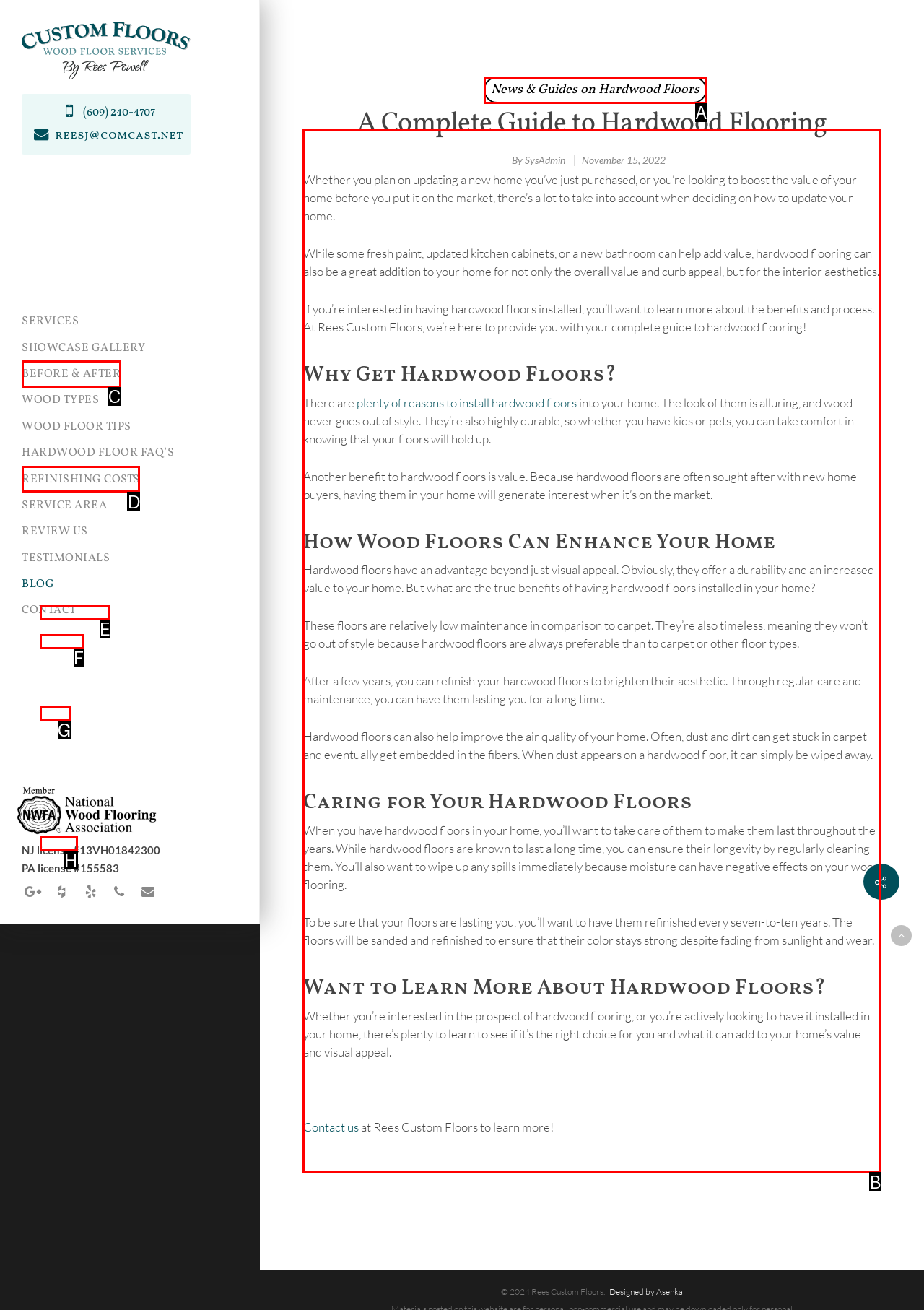Determine the letter of the element to click to accomplish this task: Read the article about hardwood flooring. Respond with the letter.

B